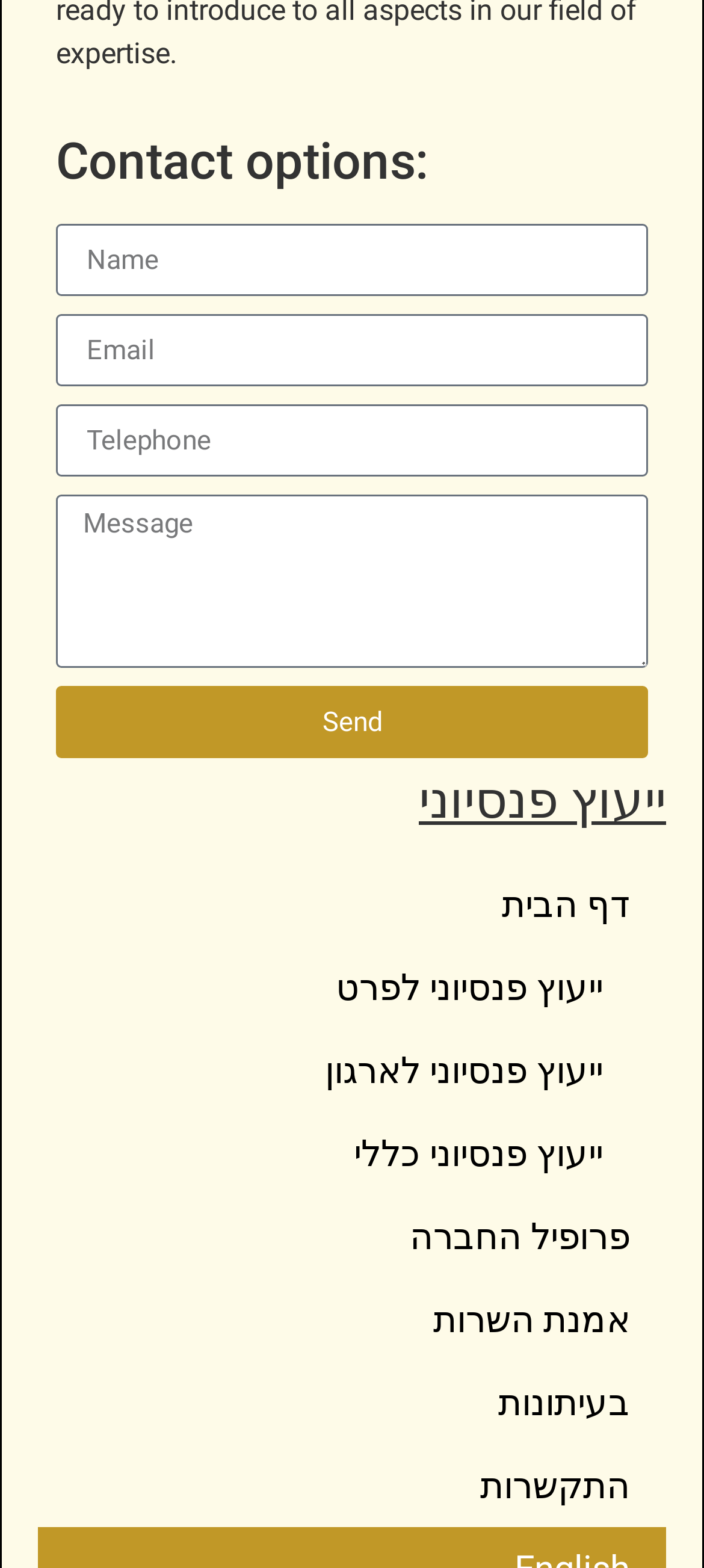What type of organization is this webpage for?
Refer to the image and provide a one-word or short phrase answer.

Company